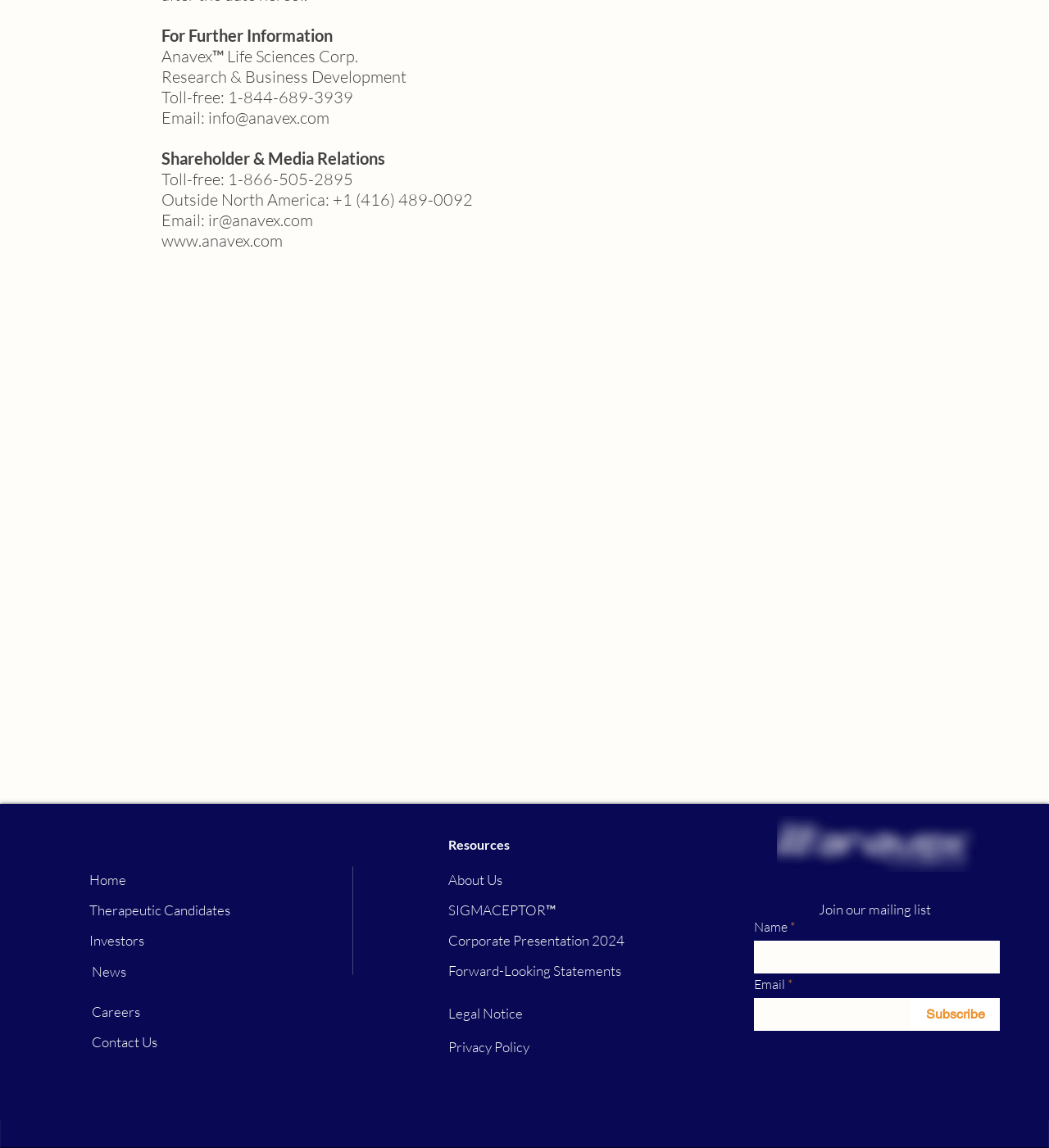Please locate the bounding box coordinates of the element that needs to be clicked to achieve the following instruction: "Send an email to 'info@anavex.com'". The coordinates should be four float numbers between 0 and 1, i.e., [left, top, right, bottom].

[0.198, 0.094, 0.314, 0.111]